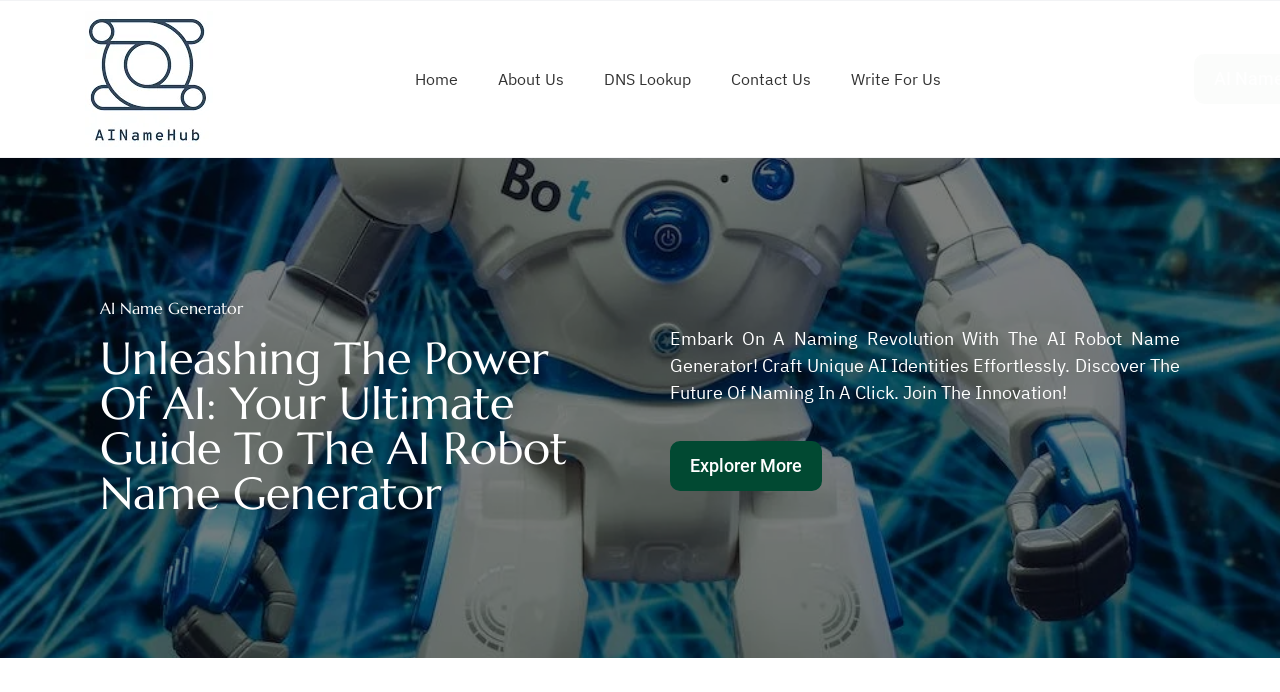Identify the bounding box coordinates of the region I need to click to complete this instruction: "download an e-book".

[0.067, 0.016, 0.167, 0.212]